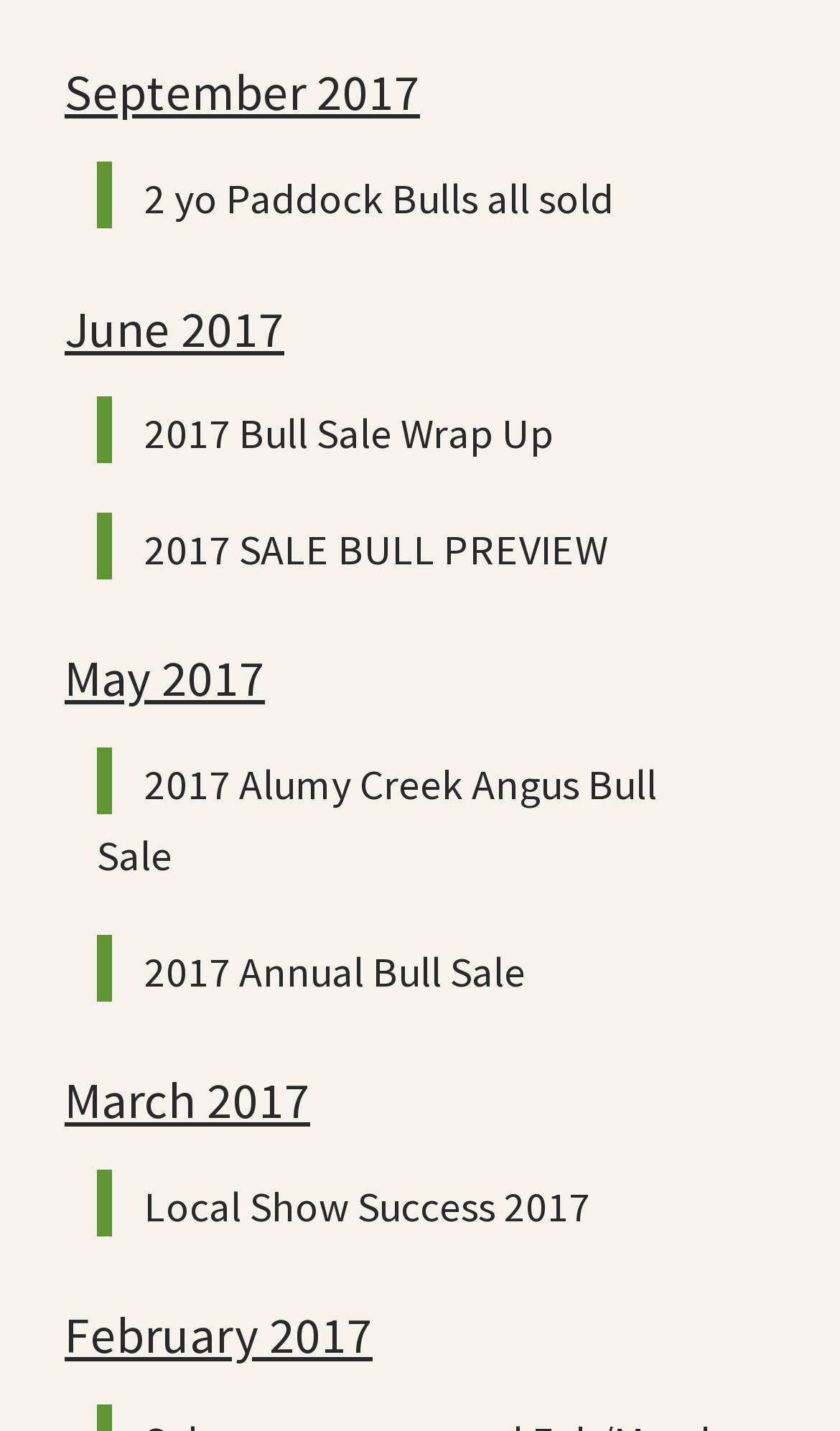Identify the bounding box coordinates of the section to be clicked to complete the task described by the following instruction: "go to 'dating' section". The coordinates should be four float numbers between 0 and 1, formatted as [left, top, right, bottom].

None